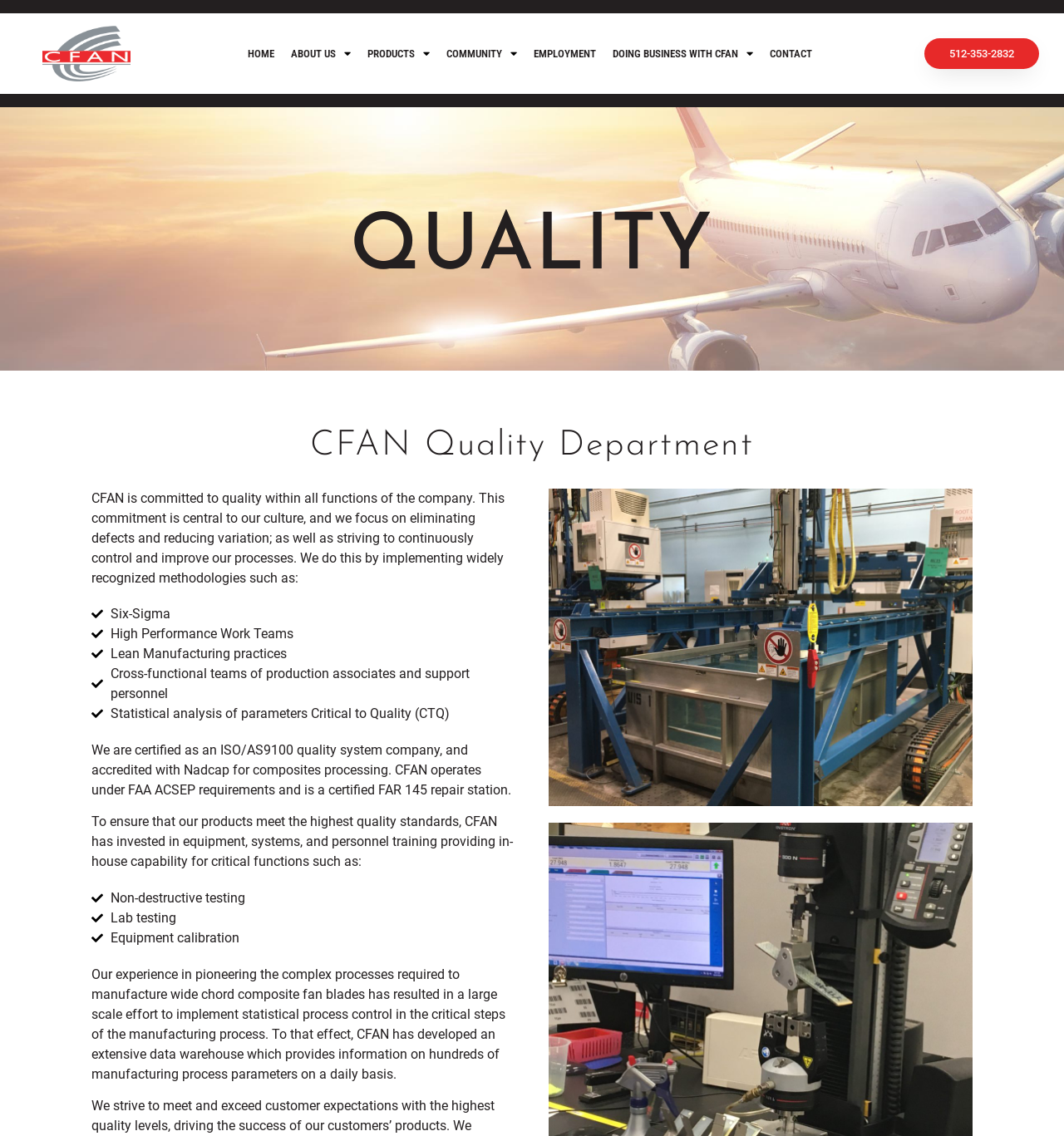What is one of the methodologies used by CFAN for quality control?
Using the image, give a concise answer in the form of a single word or short phrase.

Six-Sigma